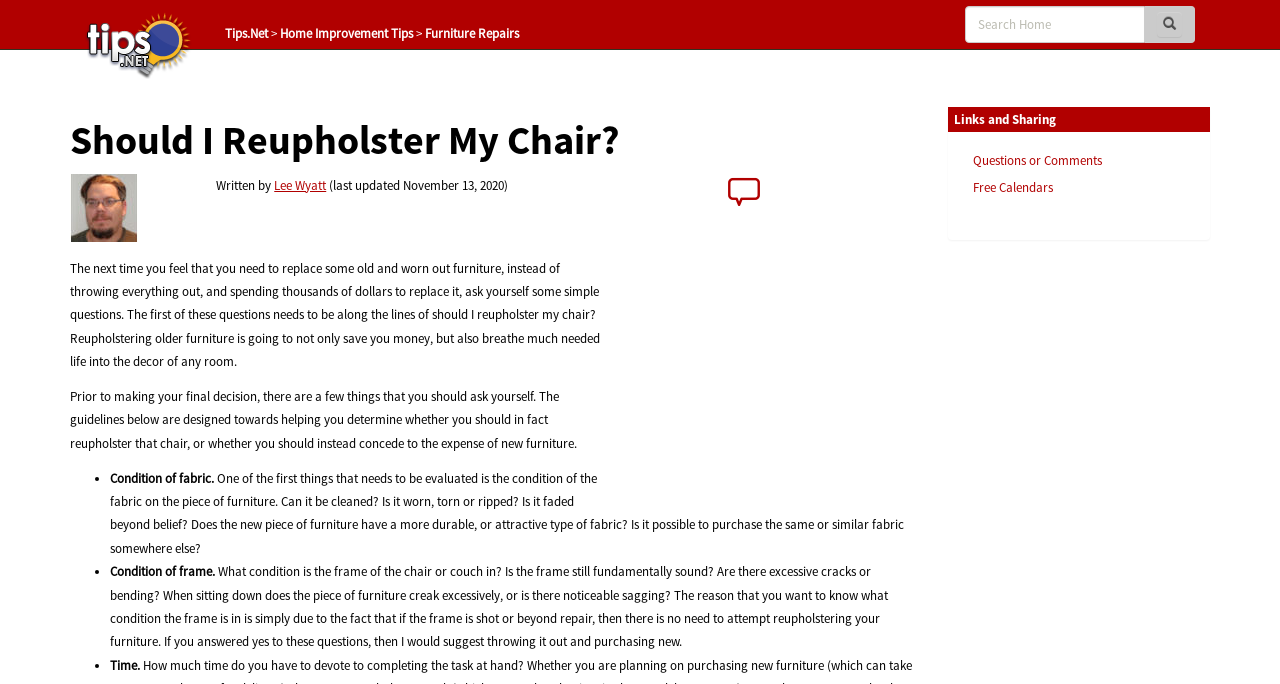Extract the main title from the webpage.

Should I Reupholster My Chair?